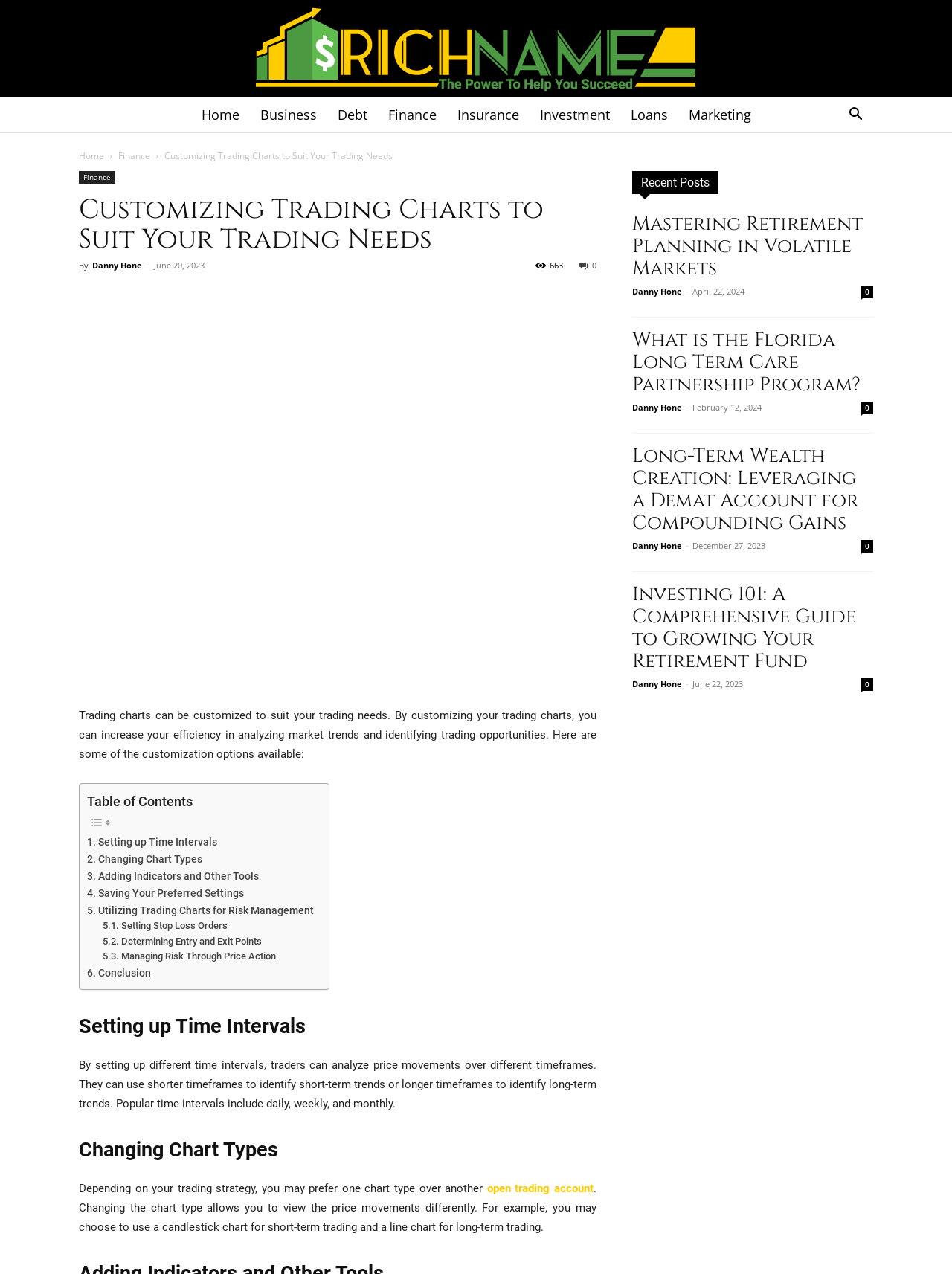What is the topic of the 'Recent Posts' section?
From the image, respond using a single word or phrase.

Retirement planning and investing